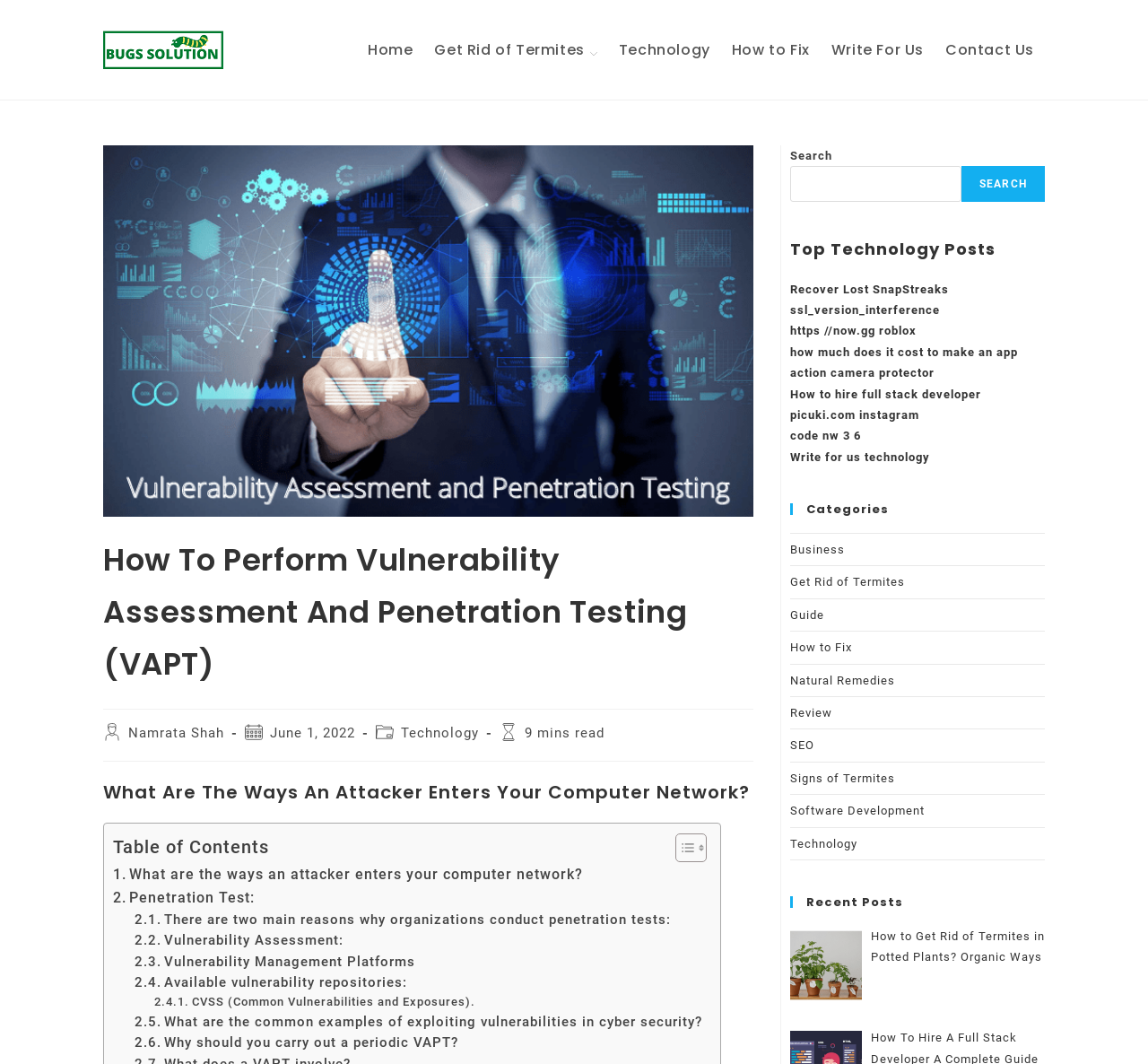Find the bounding box coordinates of the element to click in order to complete the given instruction: "Click on the 'Home' link."

[0.311, 0.0, 0.369, 0.094]